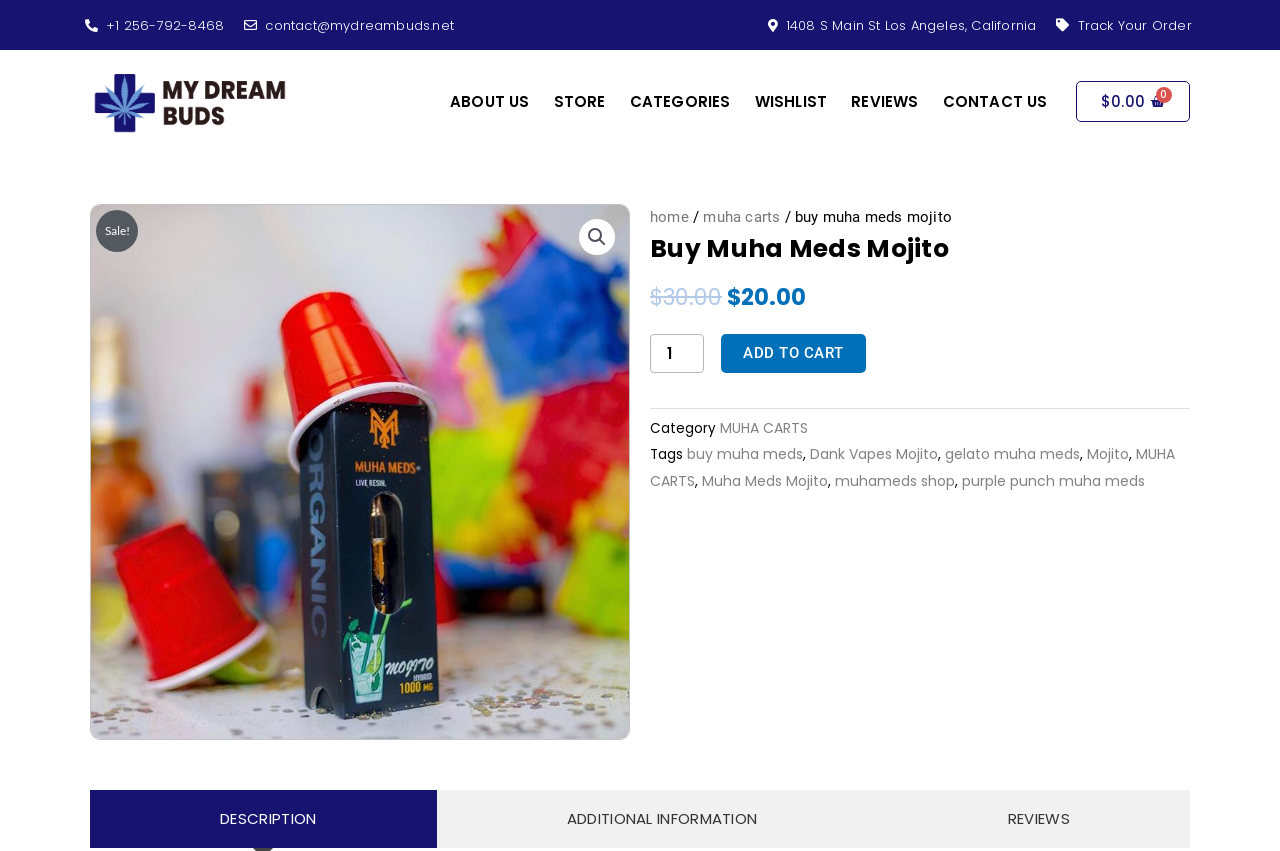What is the current price of Muha Meds Mojito?
Refer to the screenshot and answer in one word or phrase.

$20.00